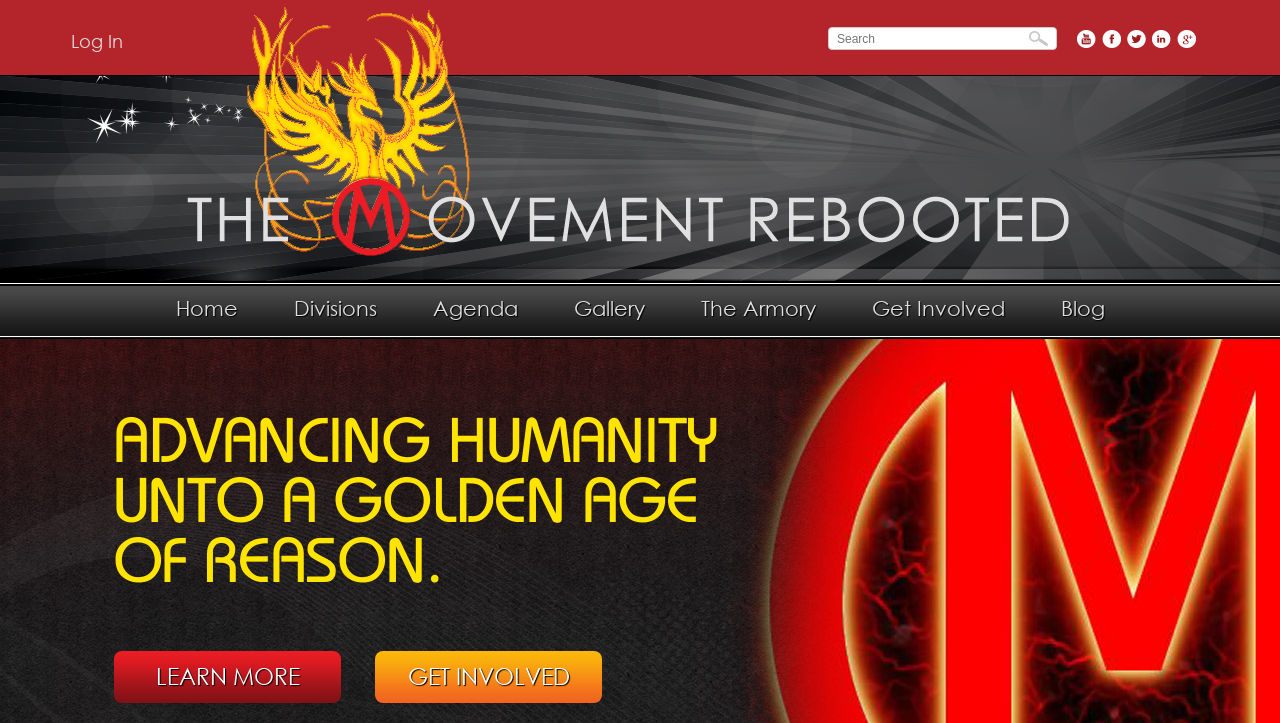Respond to the question below with a single word or phrase: What is the function of the button next to the textbox?

Search